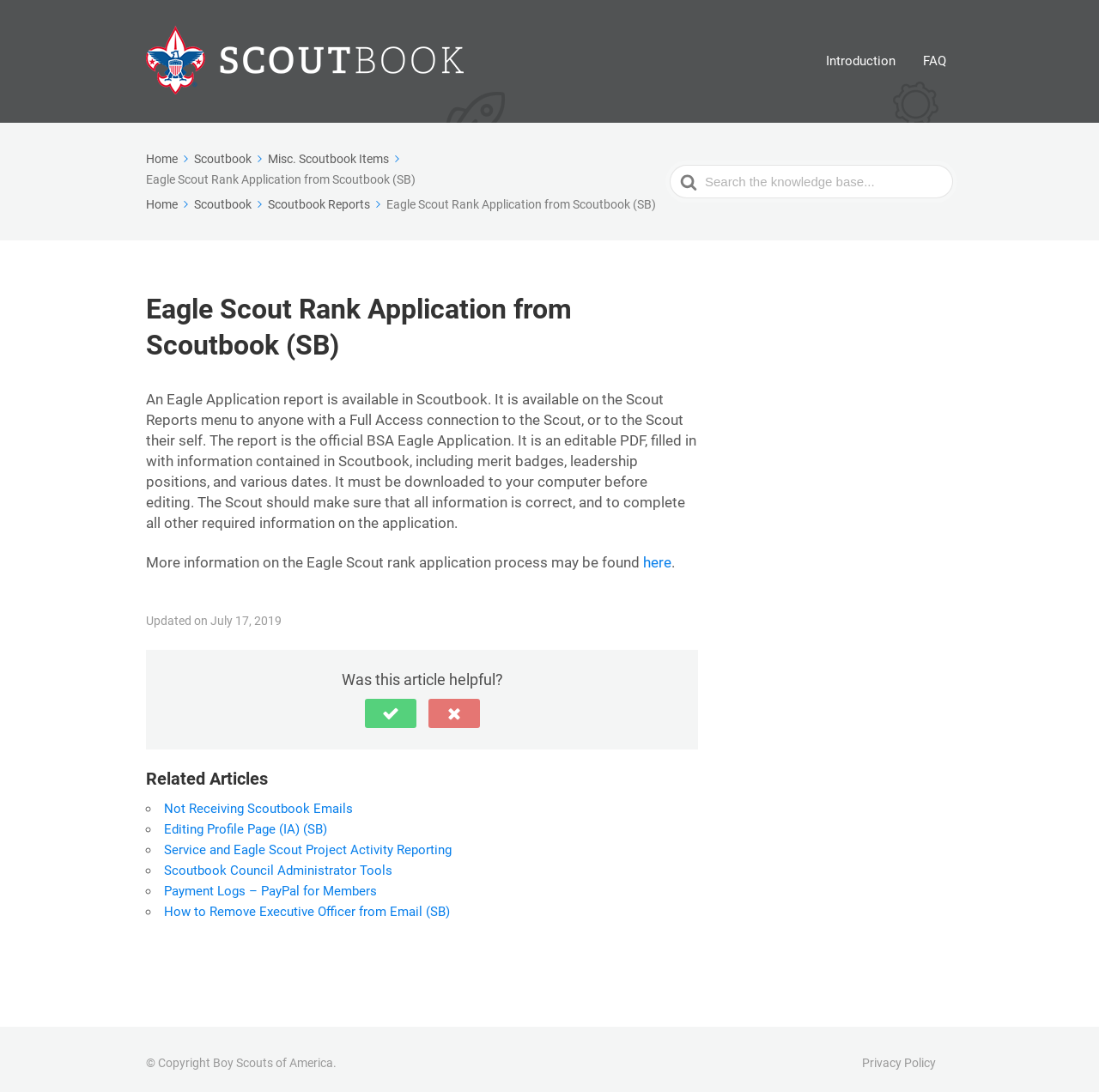Pinpoint the bounding box coordinates of the area that must be clicked to complete this instruction: "Click on the Eagle Scout Rank Application from Scoutbook link".

[0.133, 0.267, 0.635, 0.333]